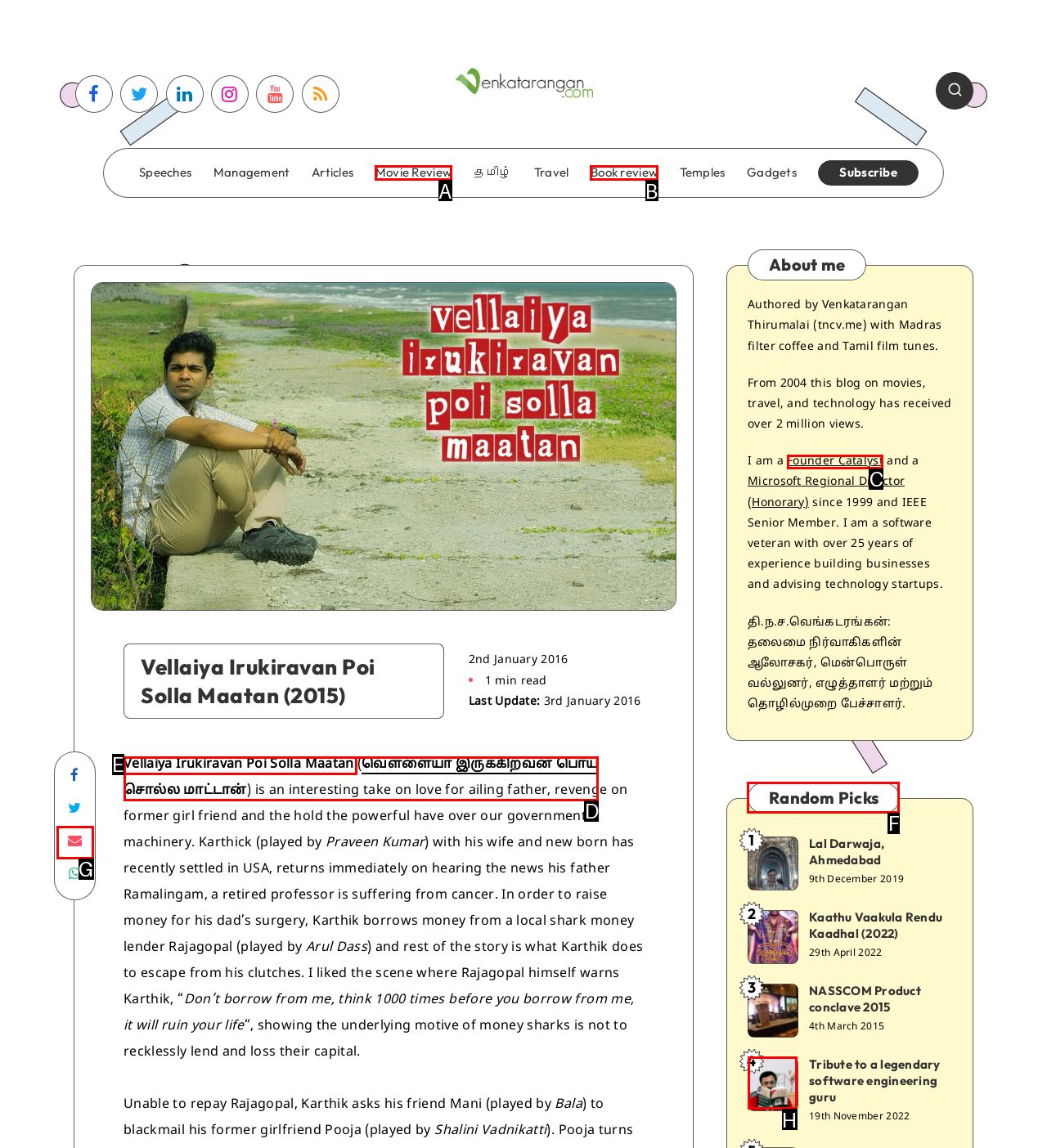Determine which option you need to click to execute the following task: Check the 'Random Picks' section. Provide your answer as a single letter.

F